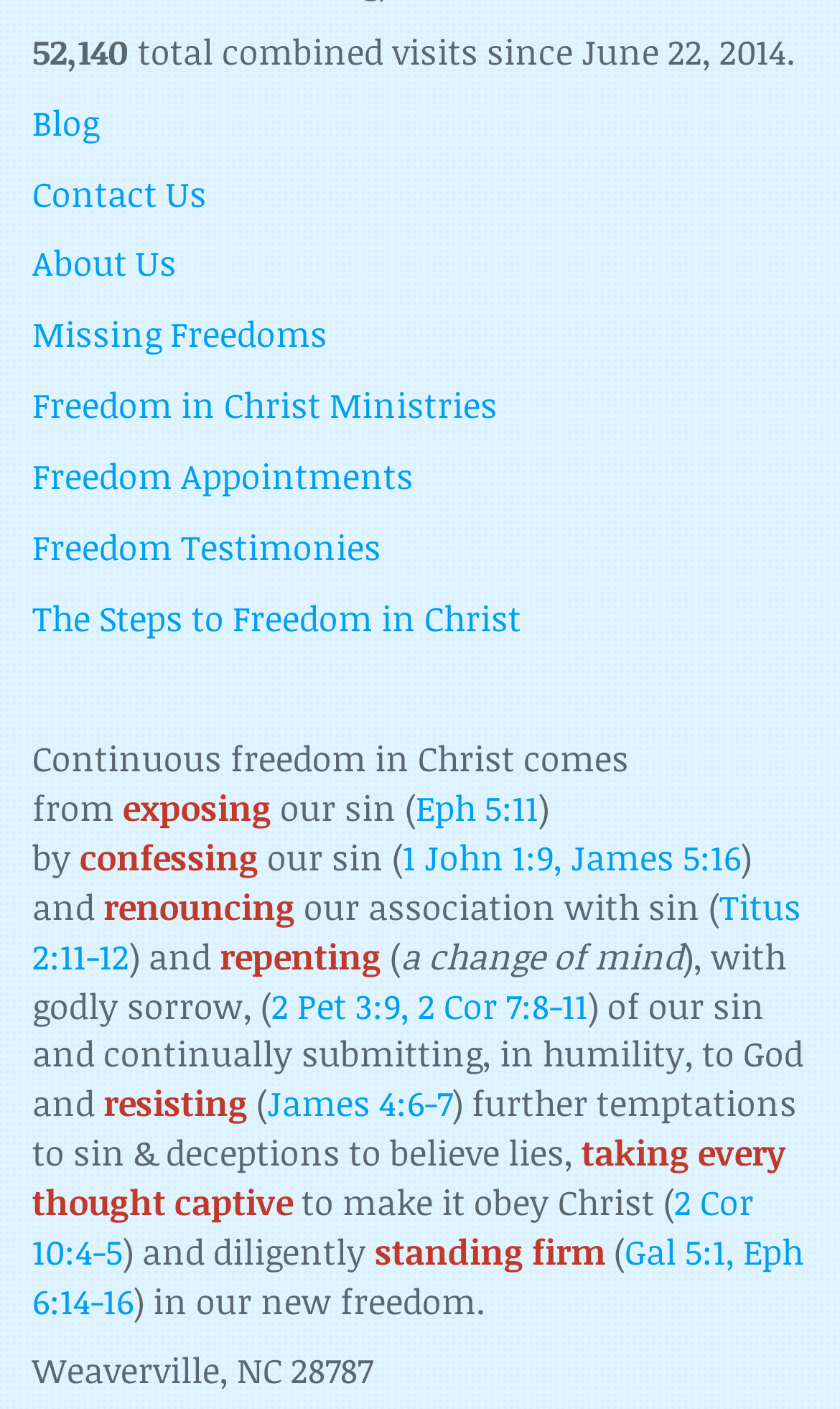What is the action mentioned after 'taking every thought captive'?
Please look at the screenshot and answer in one word or a short phrase.

make it obey Christ